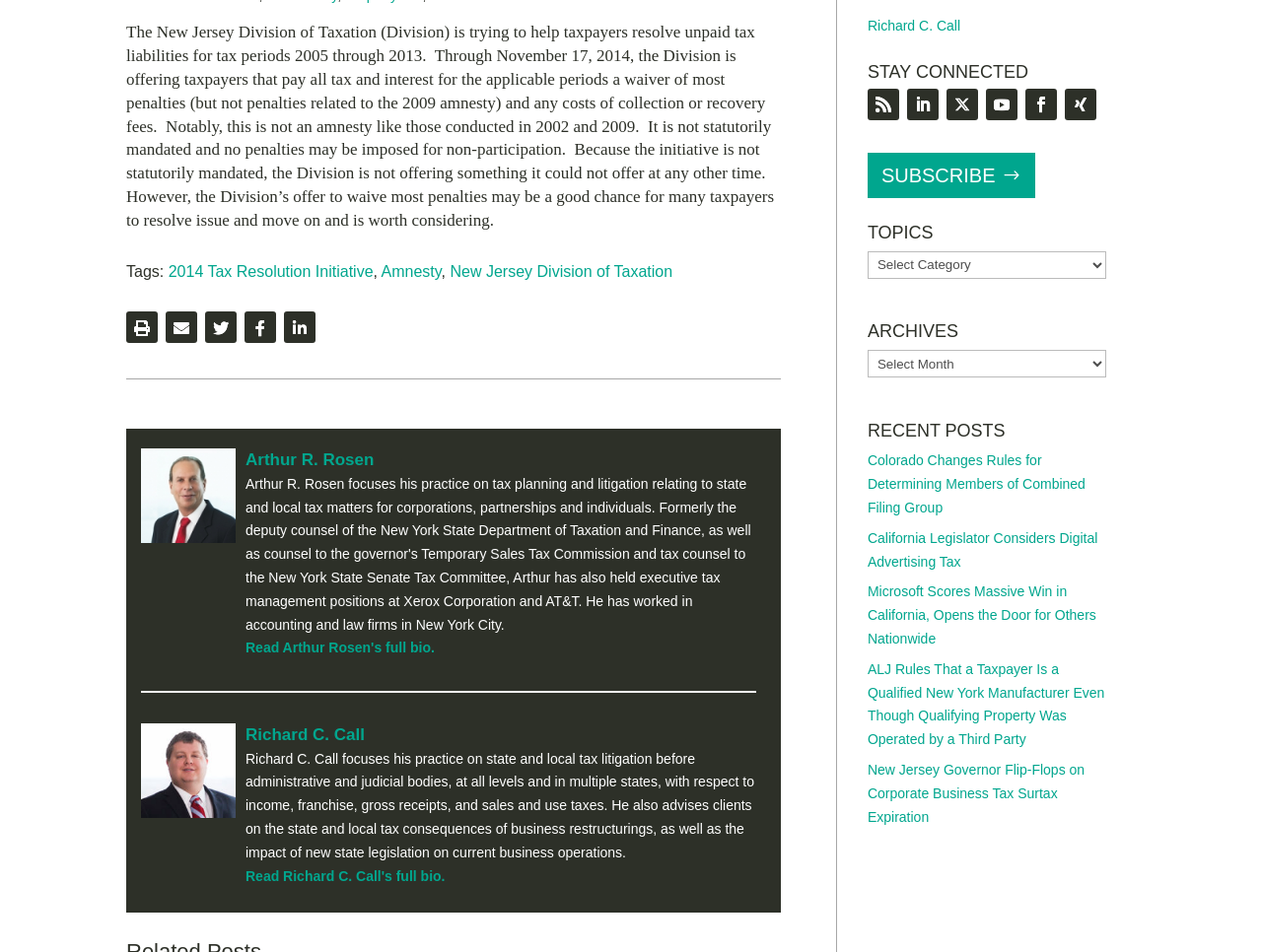Bounding box coordinates are to be given in the format (top-left x, top-left y, bottom-right x, bottom-right y). All values must be floating point numbers between 0 and 1. Provide the bounding box coordinate for the UI element described as: 2014 Tax Resolution Initiative

[0.133, 0.276, 0.296, 0.294]